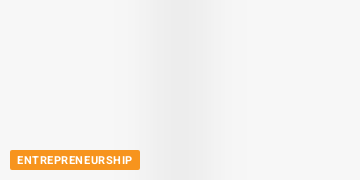Detail every aspect of the image in your caption.

The image prominently features a bold, orange button labeled "ENTREPRENEURSHIP," indicative of a clickable link related to business topics or articles on a website dedicated to entrepreneurial pursuits. The clean, minimalistic design and contrasting colors suggest a modern interface meant to guide users toward relevant content. The button's placement implies it might be part of a navigation or categorization system, facilitating access to articles or resources geared toward entrepreneurs. This design choice is likely intended to draw the viewer's attention and encourage engagement with the entrepreneurial content showcased throughout the site.